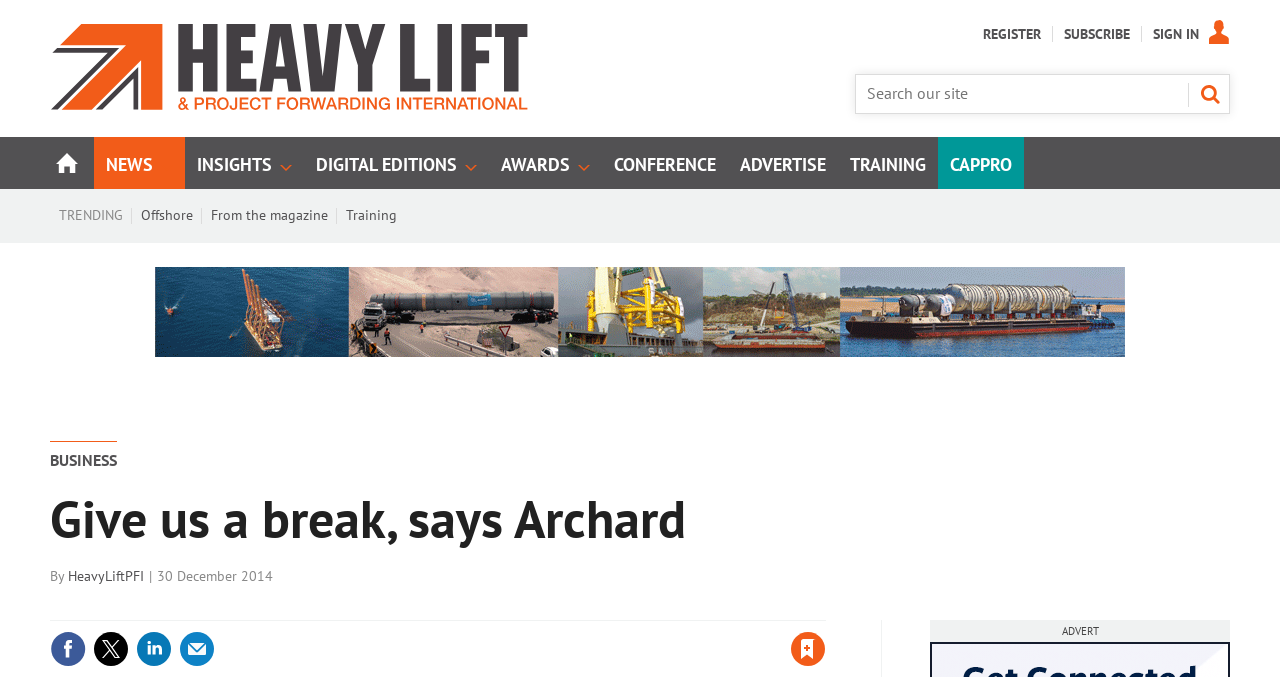Please determine the bounding box coordinates of the element's region to click for the following instruction: "Subscribe".

[0.831, 0.038, 0.883, 0.062]